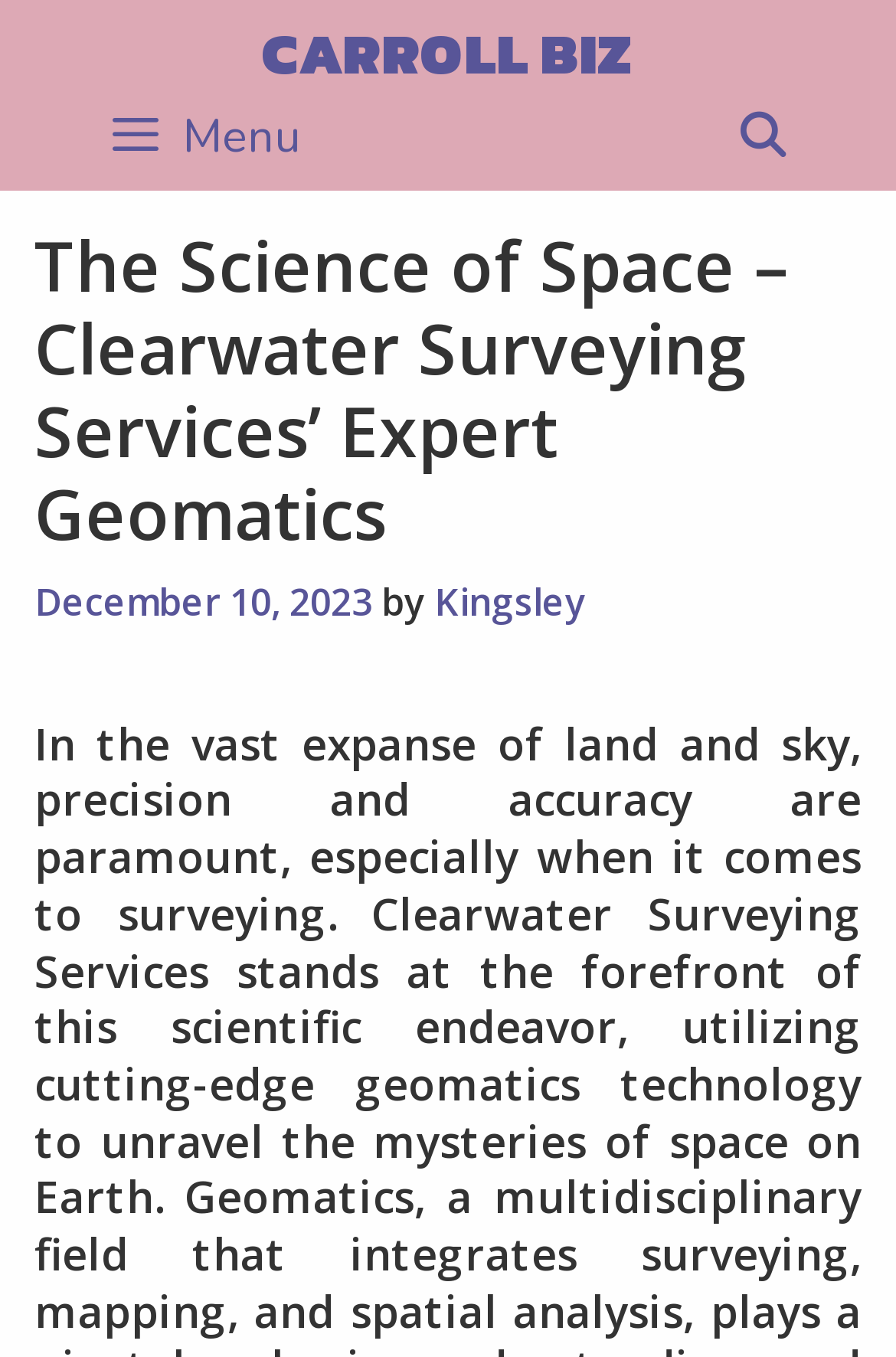Carefully observe the image and respond to the question with a detailed answer:
What is the purpose of the search icon?

I inferred this answer by looking at the search icon element with the text ' Search'. The presence of the search icon and the text 'Search' suggests that clicking this icon will allow users to search the website for specific content or keywords.